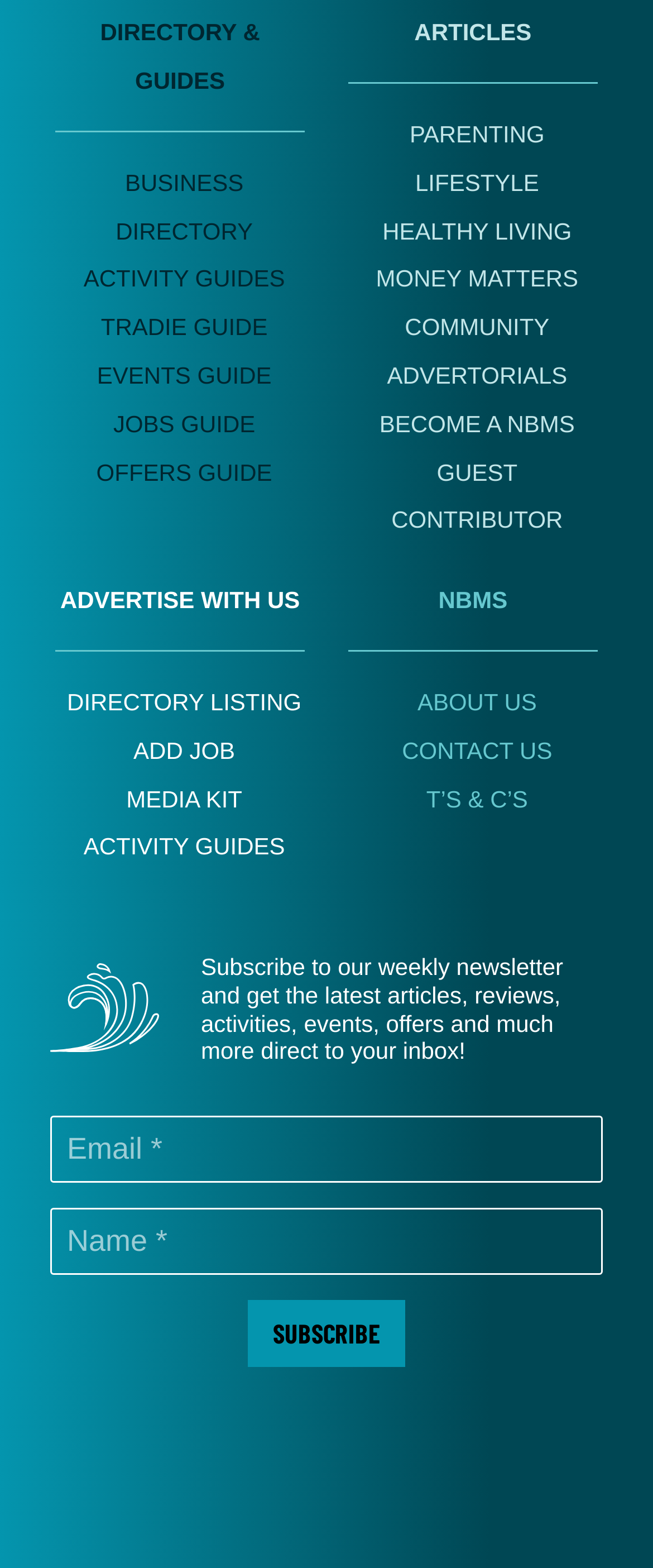Please answer the following question using a single word or phrase: 
What is the main category of guides?

DIRECTORY & GUIDES